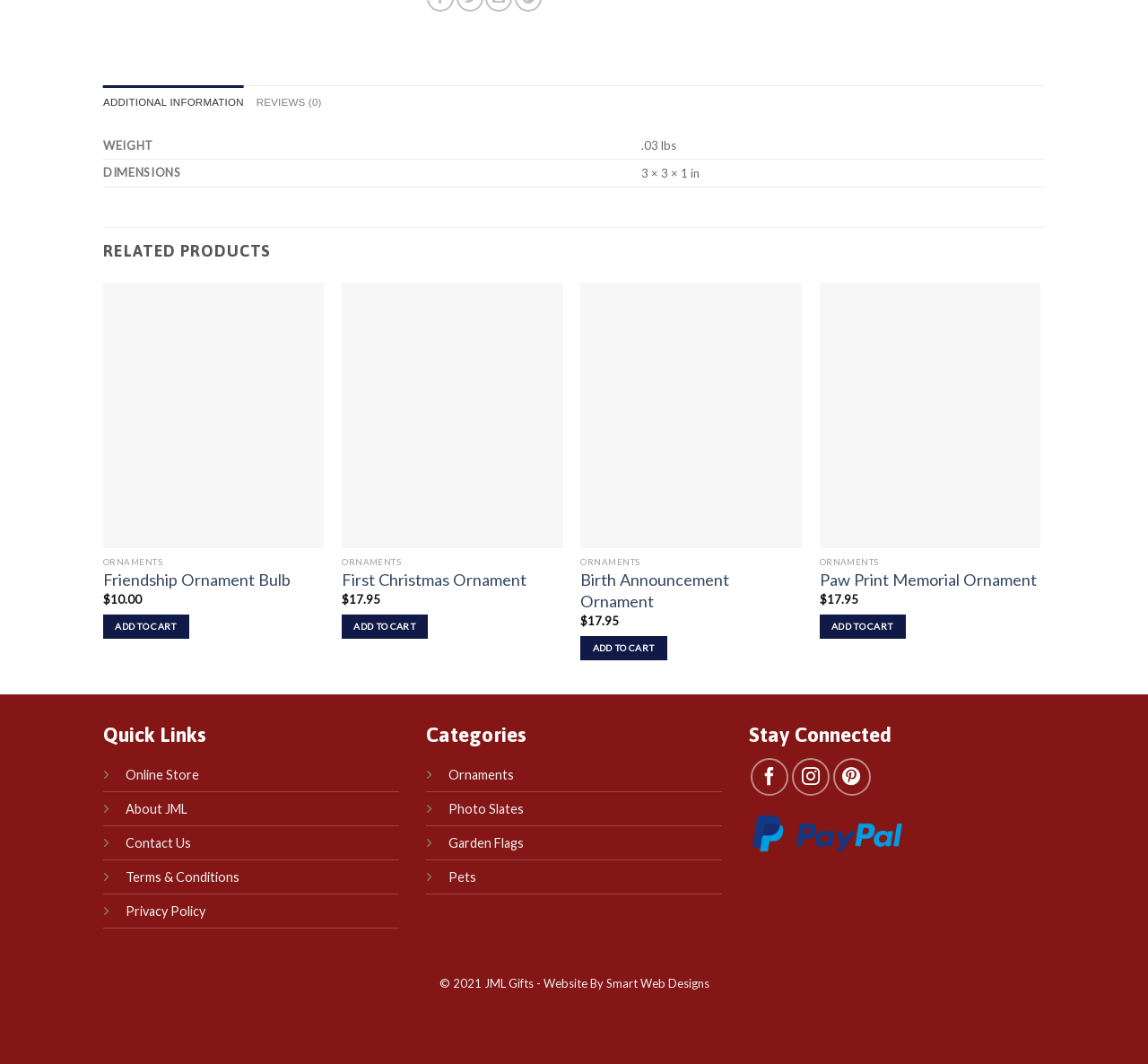What is the weight of the product?
From the details in the image, provide a complete and detailed answer to the question.

Based on the table in the 'ADDITIONAL INFORMATION' tab, the weight of the product is listed as '.03 lbs' in the 'WEIGHT' row.